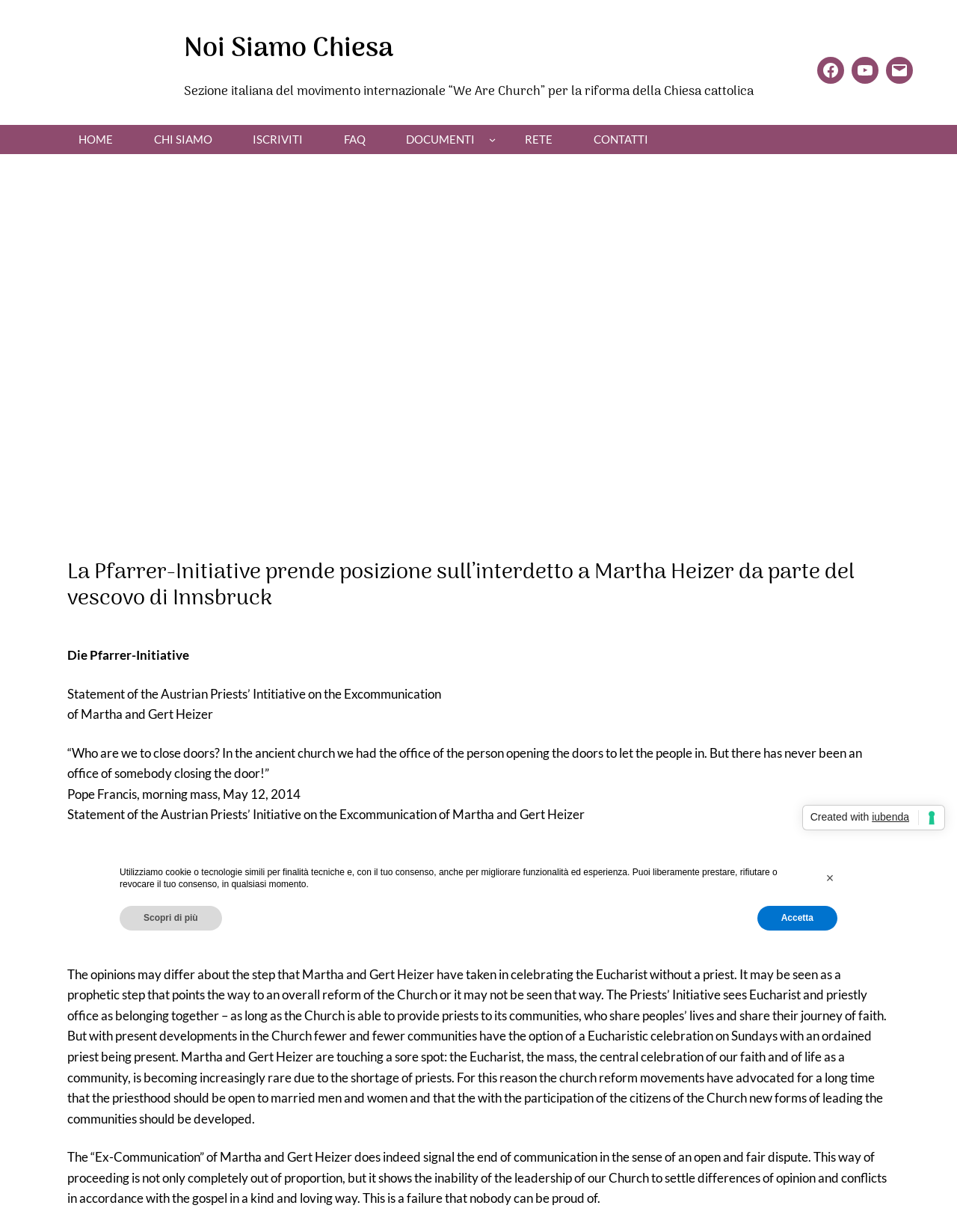Identify the bounding box for the UI element described as: "Created with iubenda". Ensure the coordinates are four float numbers between 0 and 1, formatted as [left, top, right, bottom].

[0.838, 0.653, 0.988, 0.674]